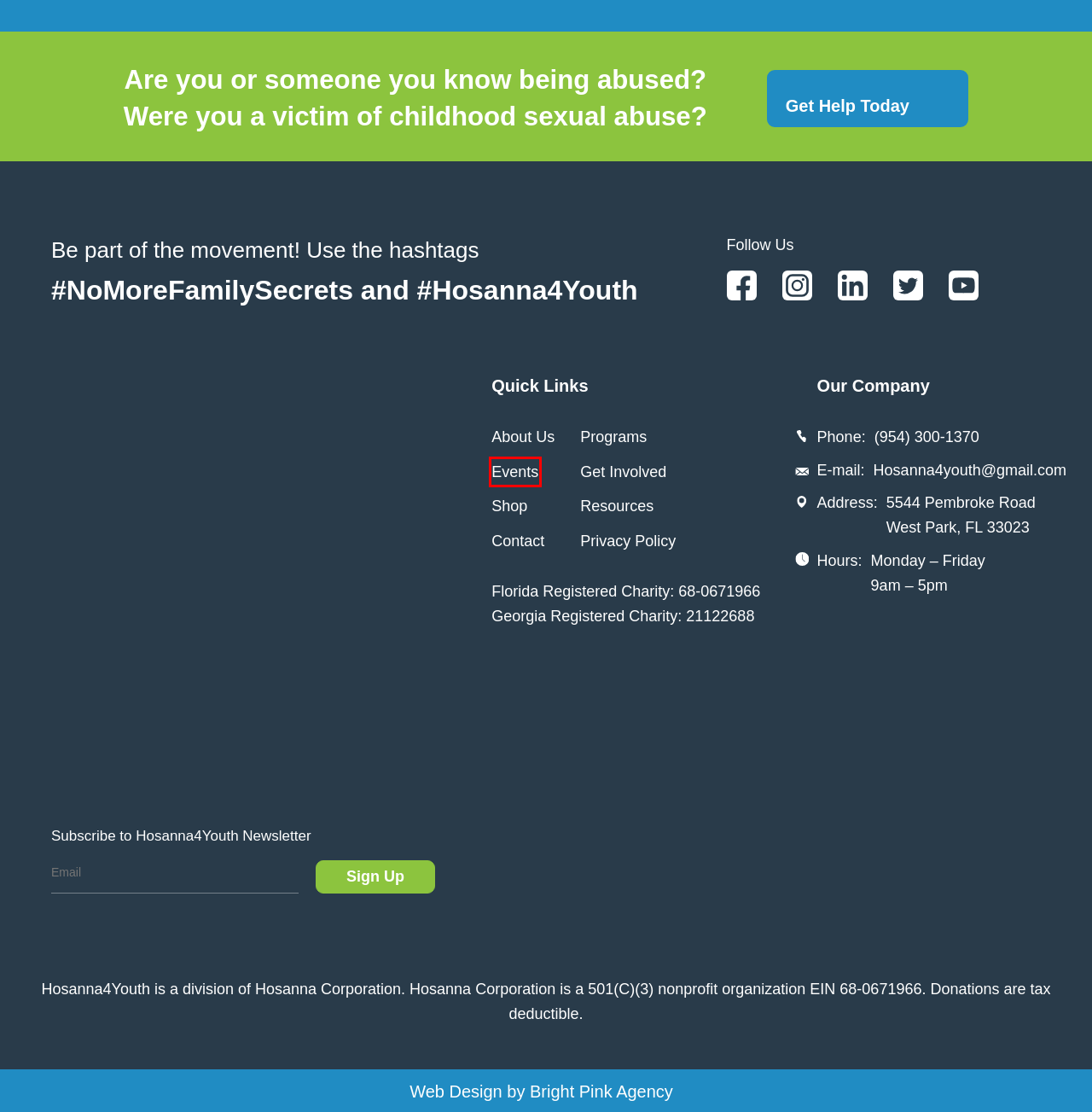Look at the screenshot of a webpage that includes a red bounding box around a UI element. Select the most appropriate webpage description that matches the page seen after clicking the highlighted element. Here are the candidates:
A. Marketing Agency for Franchisors, Franchisees, and Nonprofits
B. Events - Hosanna4Youth
C. Resources - Hosanna4Youth
D. Shop - Hosanna4Youth
E. Get Involved - Hosanna4Youth
F. Contact - Hosanna4Youth
G. - Hosanna4Youth
H. Programs - Hosanna4Youth

B